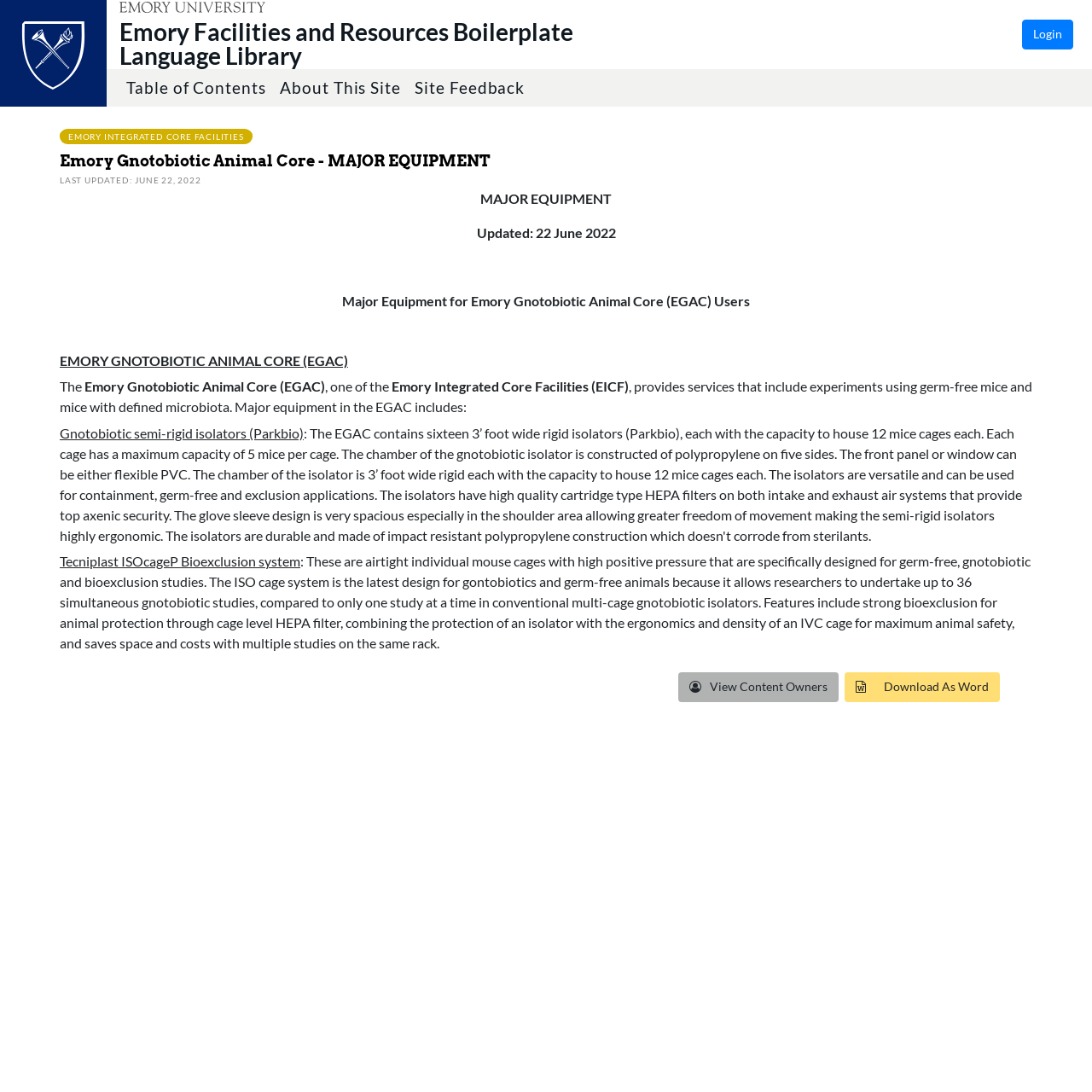When was the webpage last updated?
Look at the image and construct a detailed response to the question.

The last updated date can be found in the static text element 'LAST UPDATED: JUNE 22, 2022' at the top of the webpage.